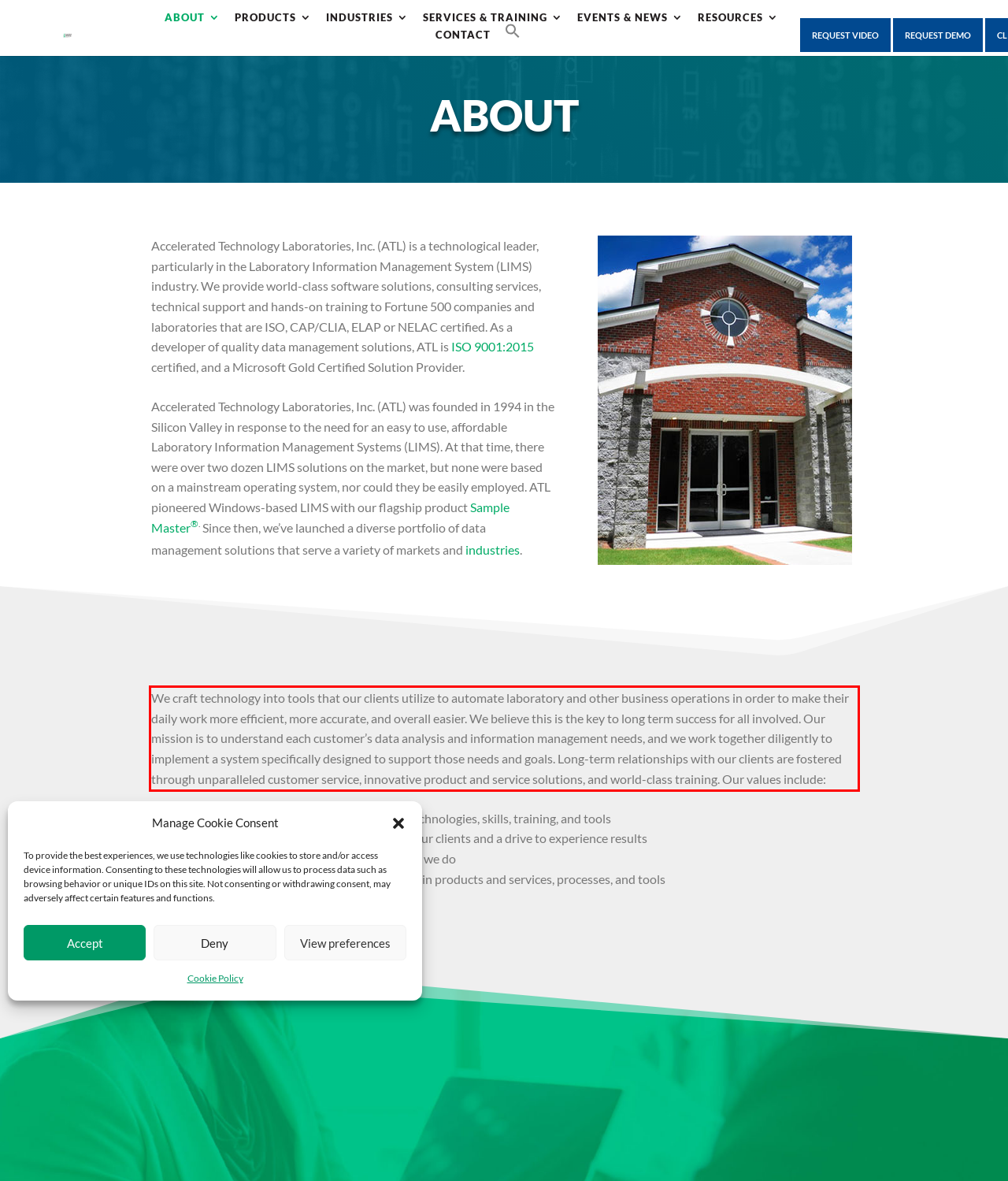Review the webpage screenshot provided, and perform OCR to extract the text from the red bounding box.

We craft technology into tools that our clients utilize to automate laboratory and other business operations in order to make their daily work more efficient, more accurate, and overall easier. We believe this is the key to long term success for all involved. Our mission is to understand each customer’s data analysis and information management needs, and we work together diligently to implement a system specifically designed to support those needs and goals. Long-term relationships with our clients are fostered through unparalleled customer service, innovative product and service solutions, and world-class training. Our values include: